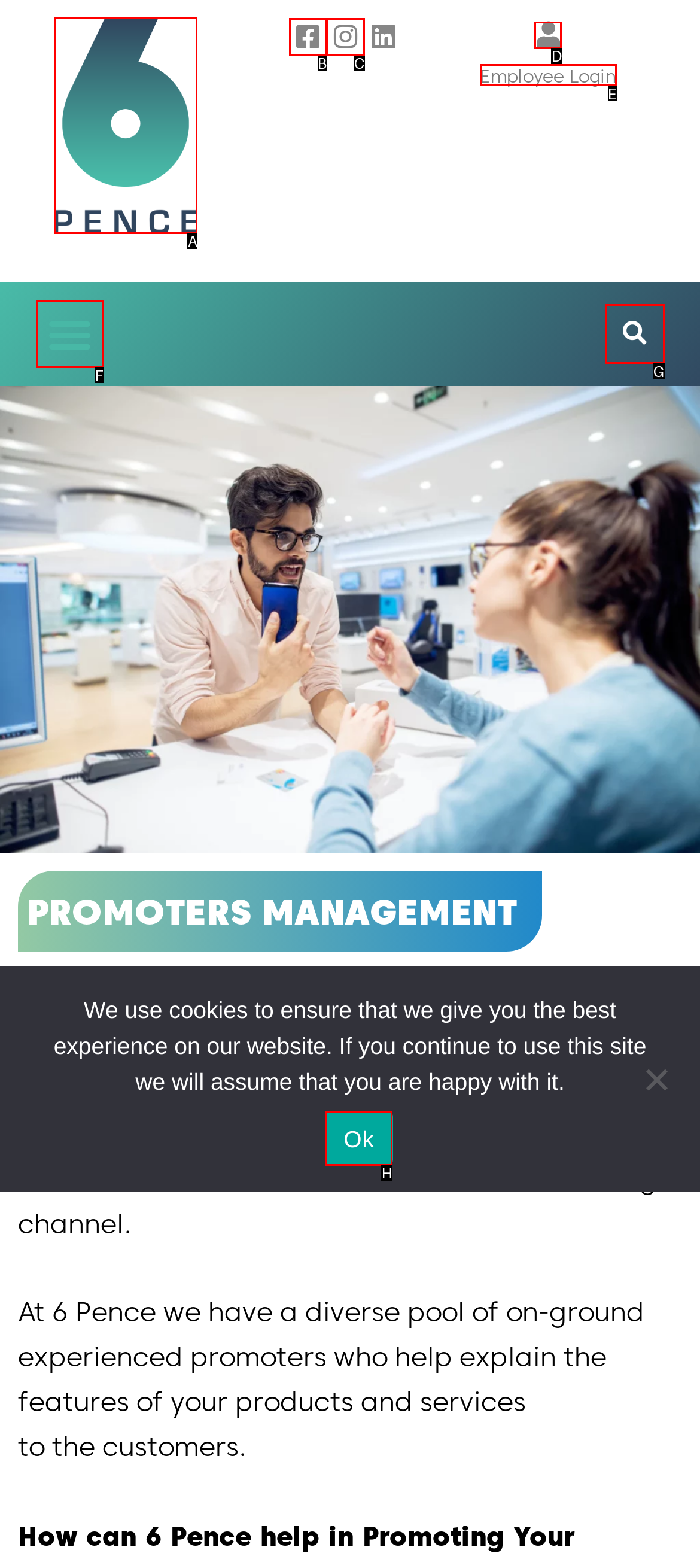Choose the HTML element you need to click to achieve the following task: Click the 6 Pence Logo
Respond with the letter of the selected option from the given choices directly.

A